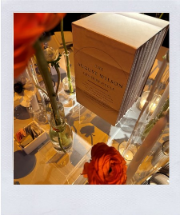Please give a succinct answer using a single word or phrase:
What color are the flowers in the glass vases?

Orange